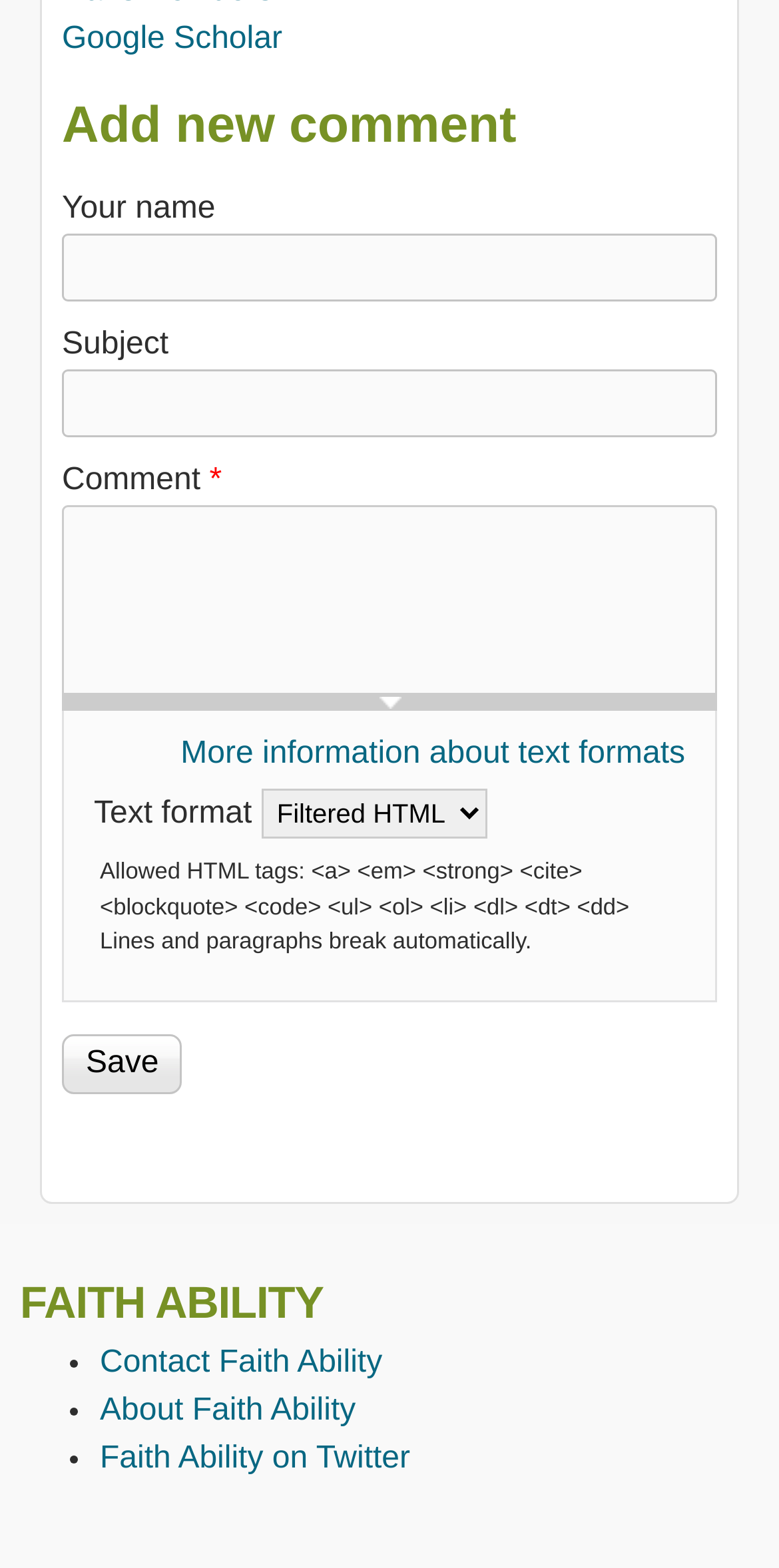Determine the bounding box coordinates of the target area to click to execute the following instruction: "Contact Faith Ability."

[0.128, 0.859, 0.491, 0.88]